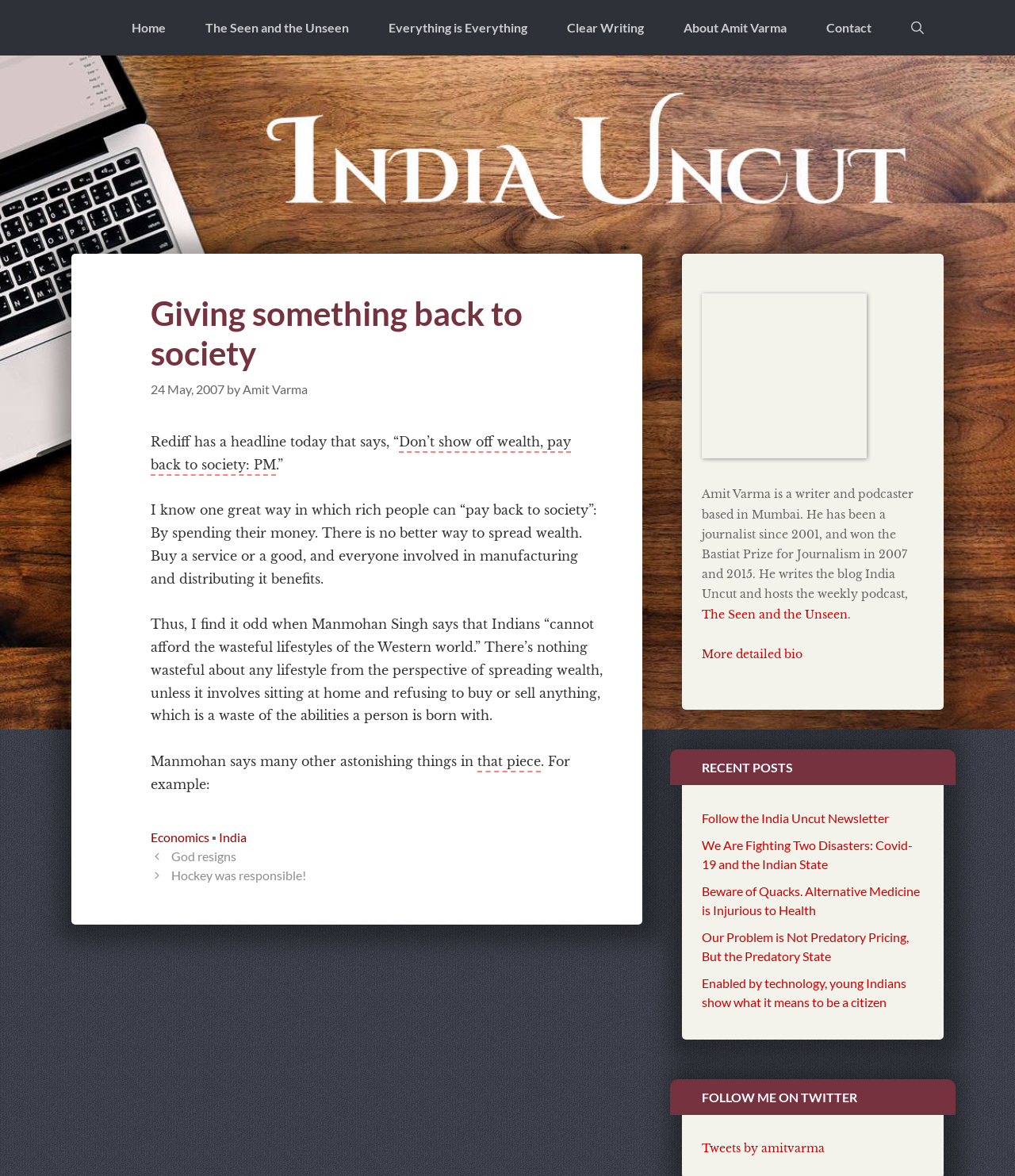What are the categories of this article?
Kindly offer a detailed explanation using the data available in the image.

I determined the categories of this article by looking at the text 'Categories' and the links 'Economics' and 'India' that appear below it.